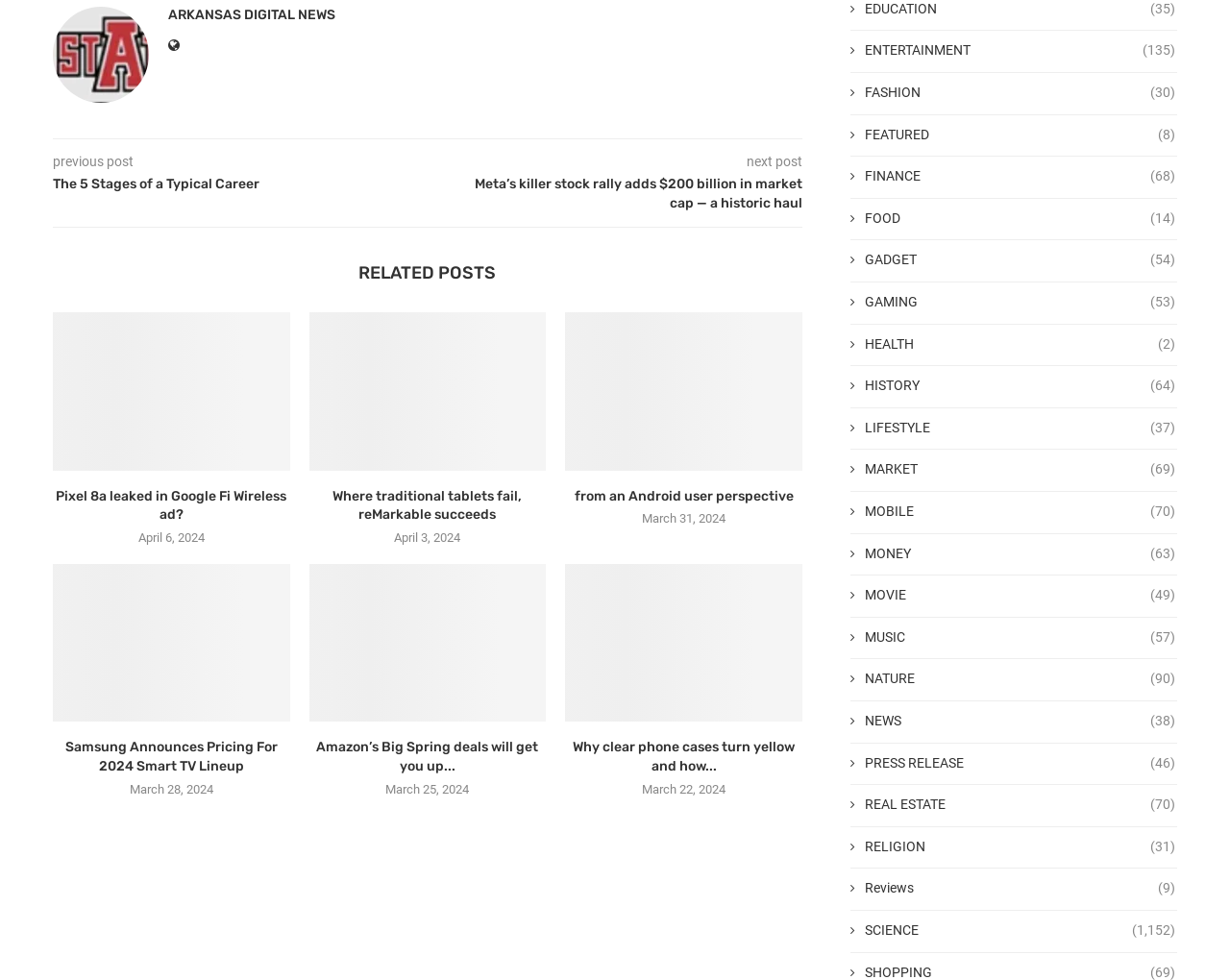Specify the bounding box coordinates of the element's area that should be clicked to execute the given instruction: "Browse the 'RELATED POSTS' section". The coordinates should be four float numbers between 0 and 1, i.e., [left, top, right, bottom].

[0.284, 0.268, 0.411, 0.29]